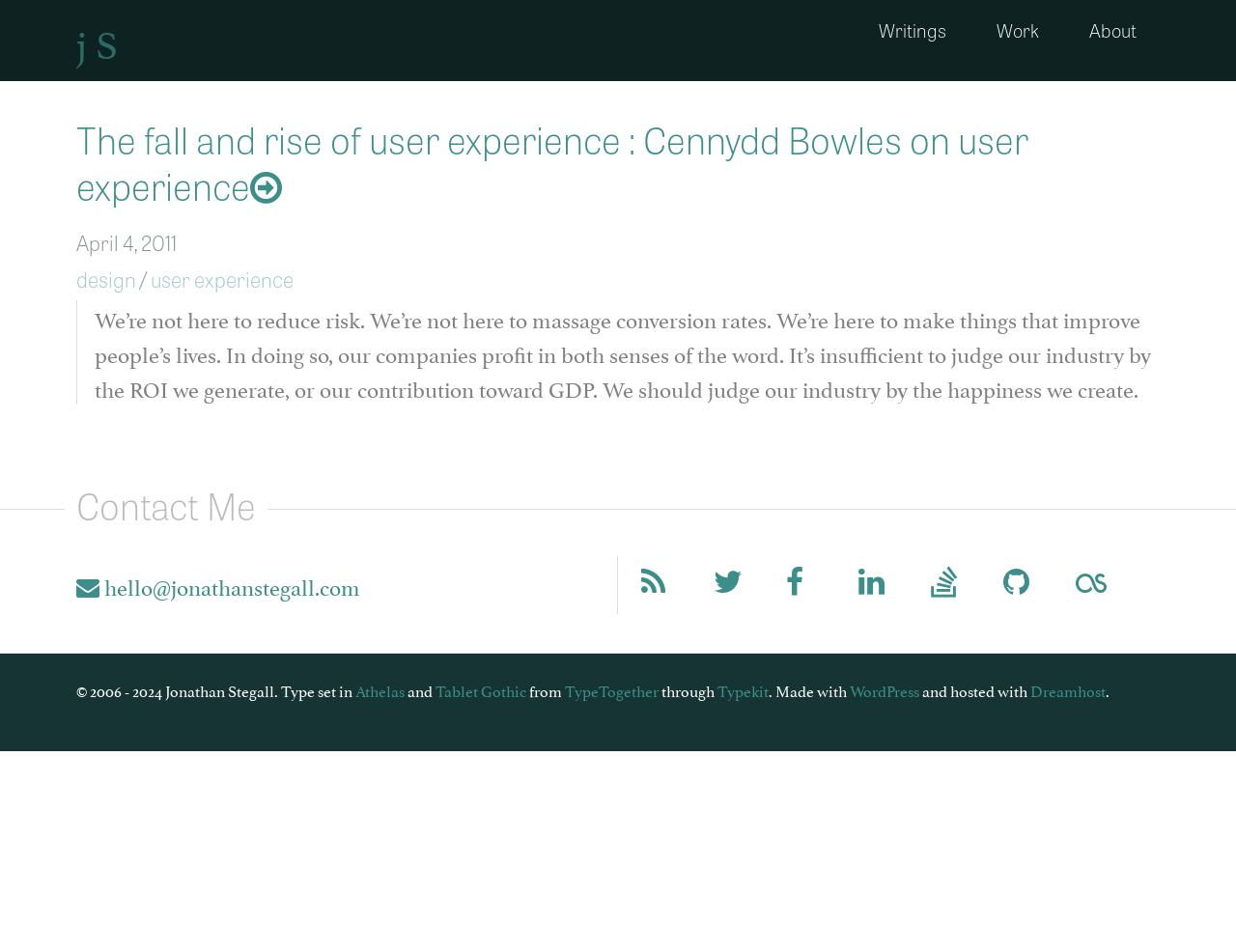Refer to the image and provide a thorough answer to this question:
What typefaces are used on the website?

The footer section mentions 'Type set in Athelas and Tablet Gothic', indicating that these are the typefaces used on the website.